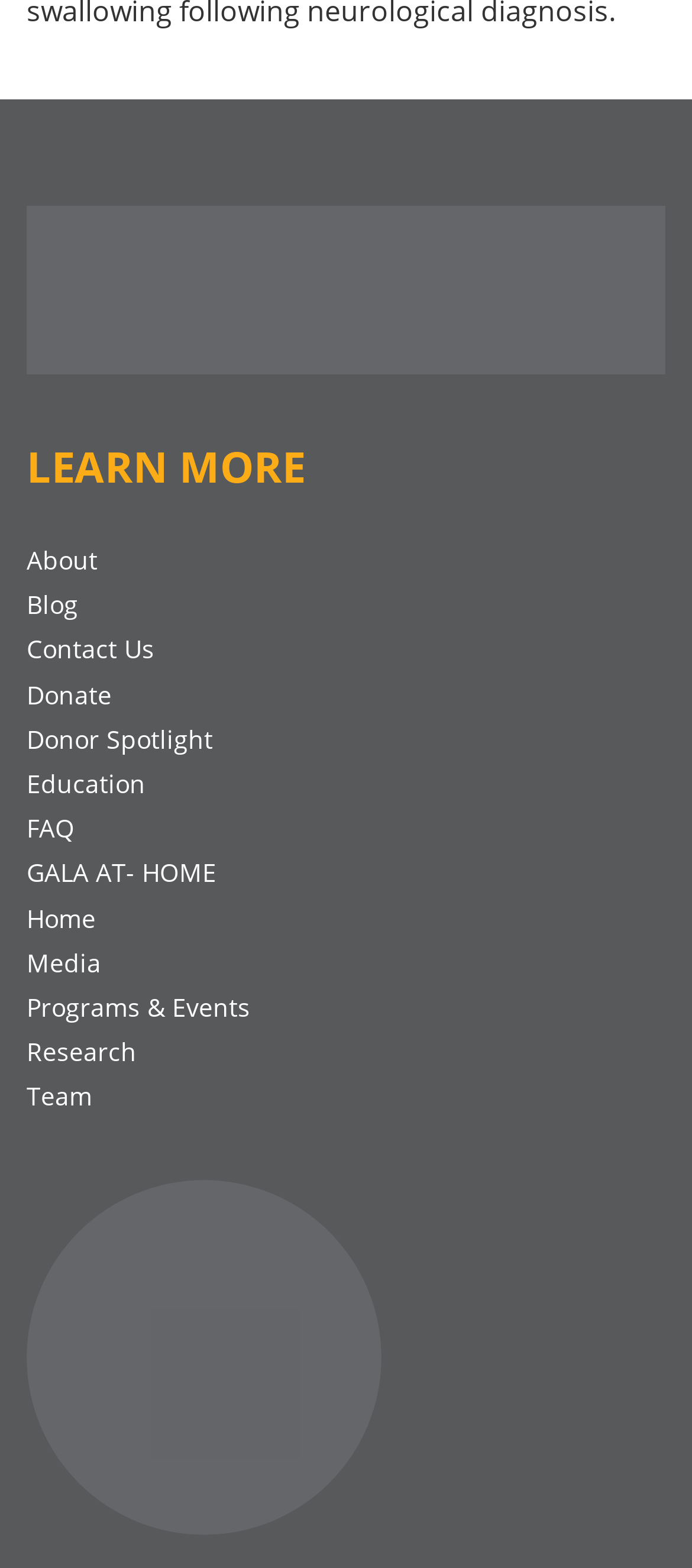Can you specify the bounding box coordinates for the region that should be clicked to fulfill this instruction: "Learn more about the organization".

[0.038, 0.278, 0.962, 0.316]